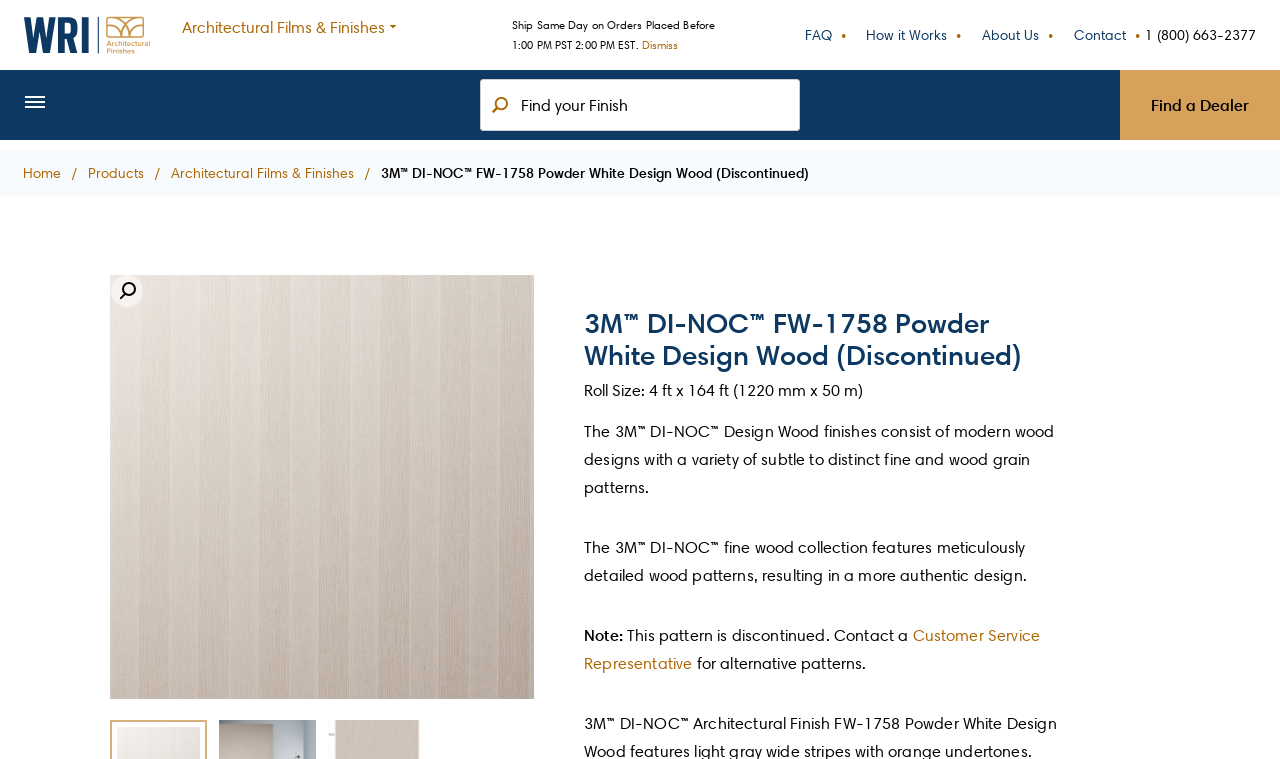Pinpoint the bounding box coordinates of the clickable element needed to complete the instruction: "Search for products". The coordinates should be provided as four float numbers between 0 and 1: [left, top, right, bottom].

[0.375, 0.104, 0.625, 0.173]